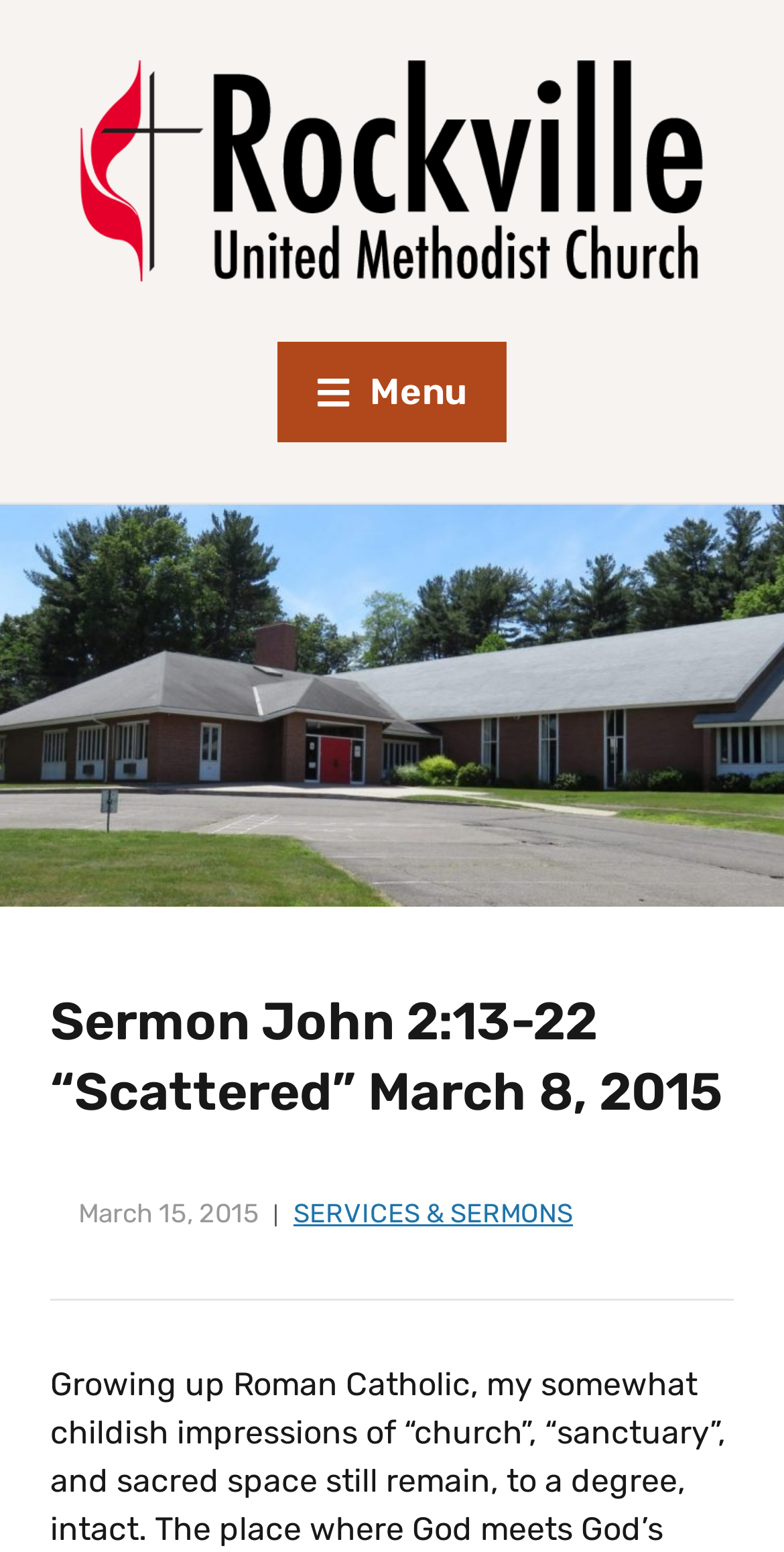What is the menu button icon?
Look at the image and respond with a one-word or short phrase answer.

